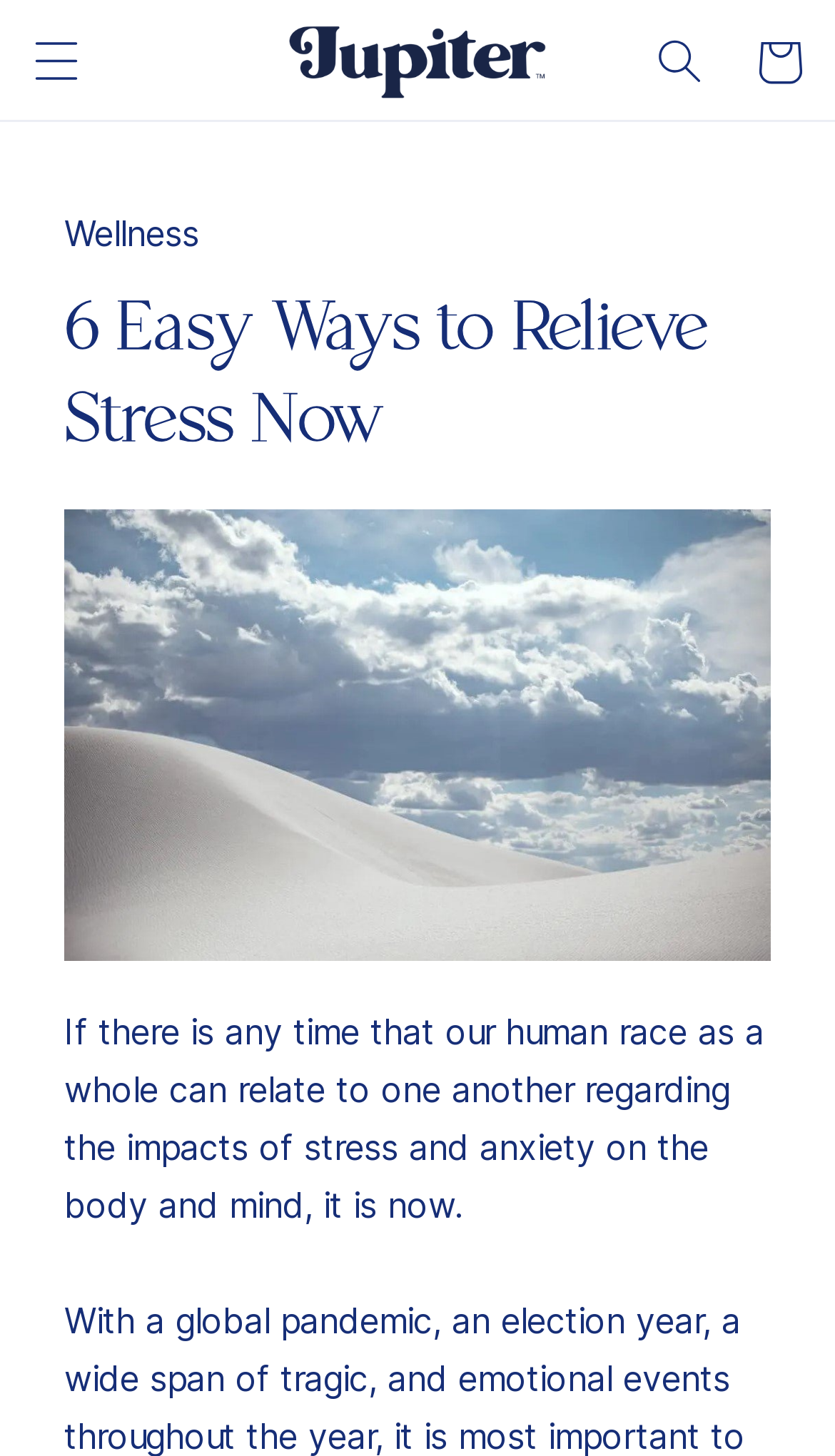What is the purpose of the disclosure triangle?
Please provide a single word or phrase as your answer based on the image.

Menu